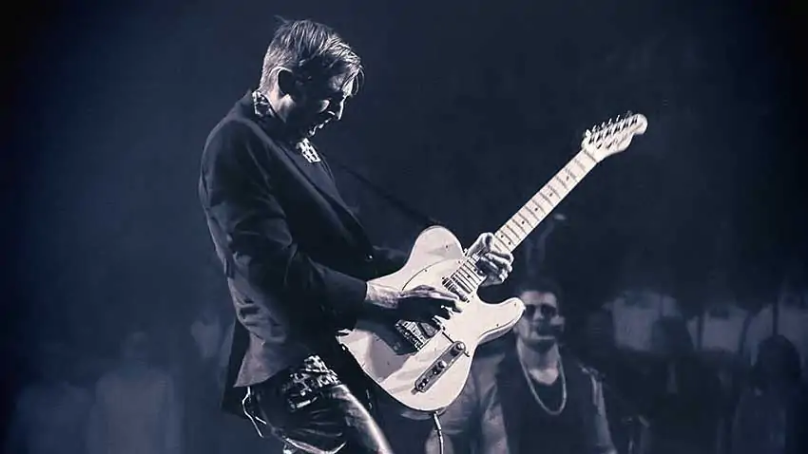Depict the image with a detailed narrative.

In a moment brimming with intensity and passion, a guitarist takes center stage, lost in the throes of performance. Clad in a stylish black outfit, he grips a classic electric guitar, fingers poised over the strings, ready to unleash a powerful riff. The backdrop is shrouded in a smoky haze, creating an atmospheric vibe that enhances the electric energy of the scene. To his side, a fellow band member stands, resonating with the same fervor, hinting at the camaraderie of a notable indie rock band. The image captures the essence of live music—spontaneity, creativity, and the electric connection between the performers and their audience, embodying the spirit of a band that once filled intimate venues with their sound.